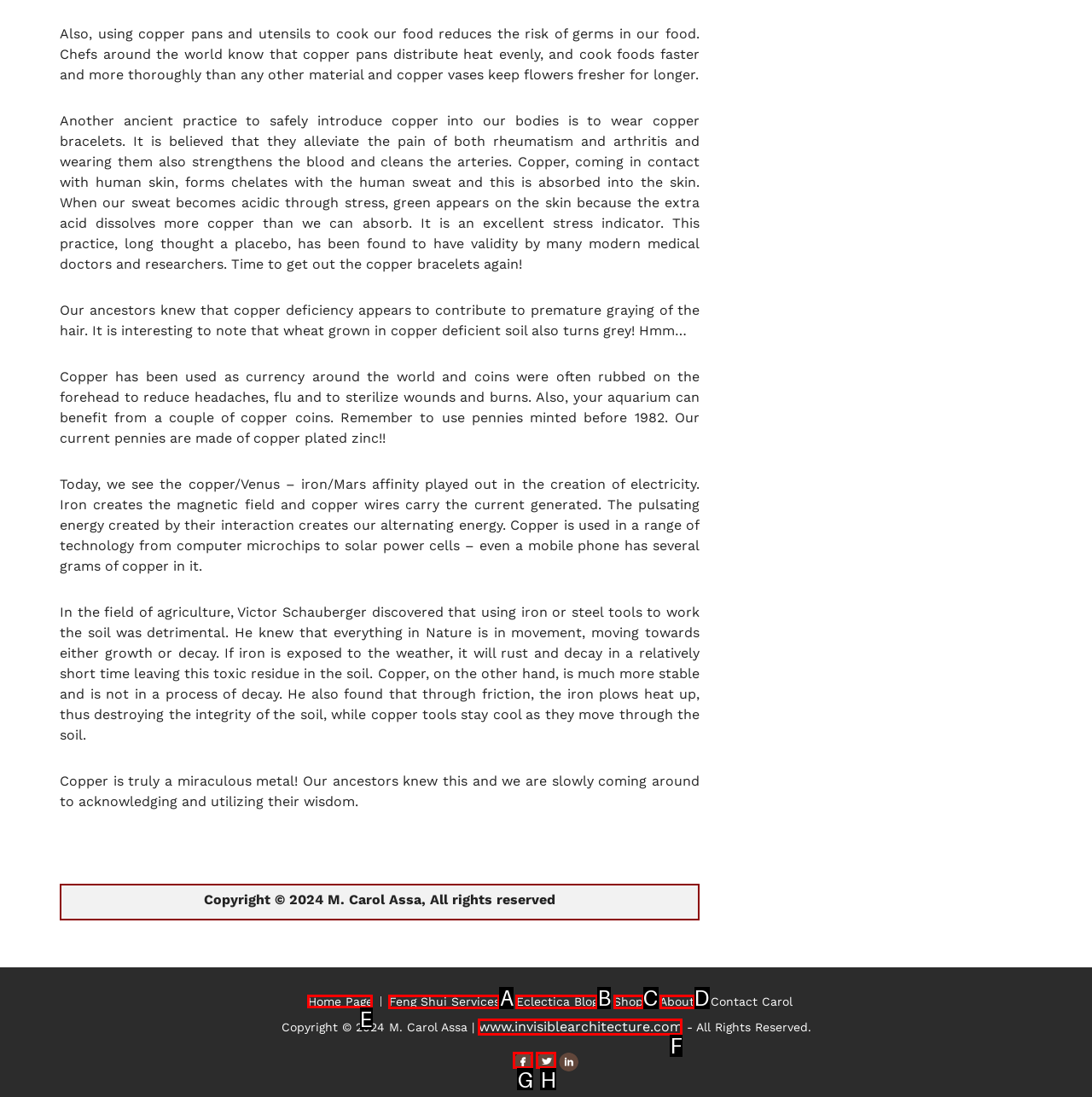What letter corresponds to the UI element to complete this task: Click Home Page
Answer directly with the letter.

E